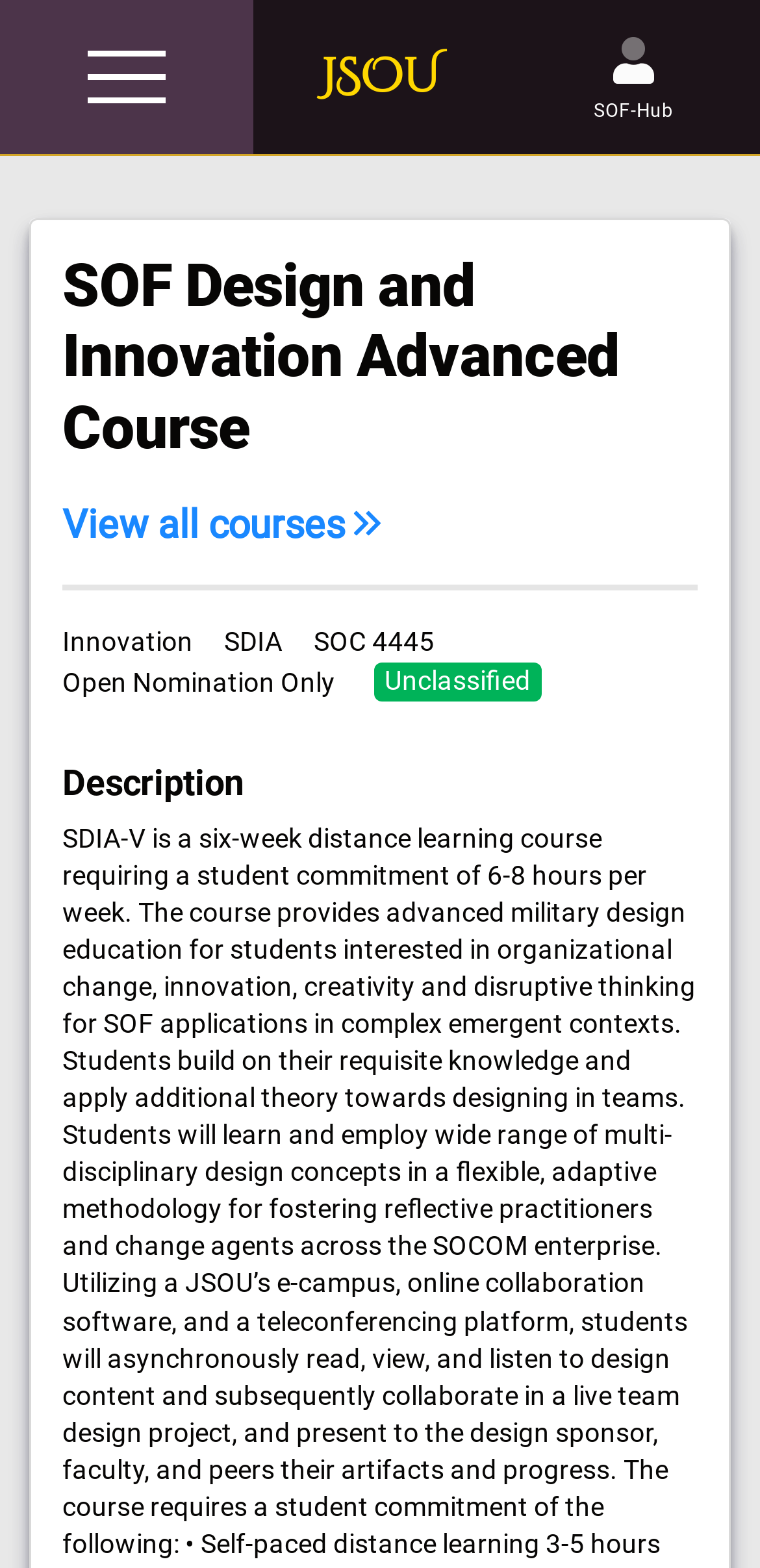Give a concise answer of one word or phrase to the question: 
What is the classification of the course?

Unclassified